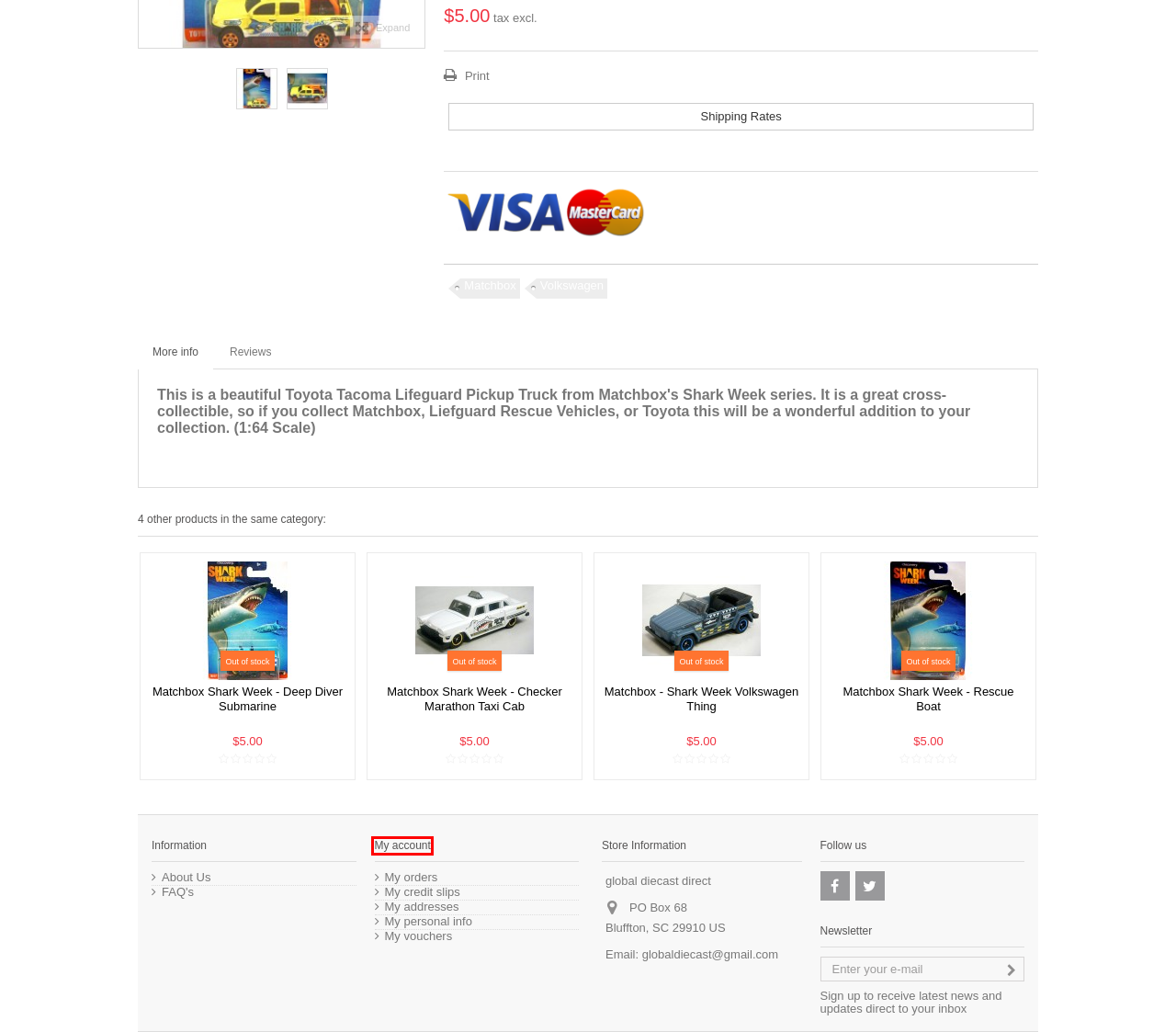View the screenshot of the webpage containing a red bounding box around a UI element. Select the most fitting webpage description for the new page shown after the element in the red bounding box is clicked. Here are the candidates:
A. Matchbox Shark Week - Checker Marathon Taxi Cab - Global Diecast Direct
B. Search - Global Diecast Direct
C. Matchbox Shark Week - Deep Diver Submarine - Global Diecast Direct
D. Authentication - Global Diecast Direct
E. Shop by Vintage Plastic Vehicle Brand - Global Diecast Direct
F. promos - Global Diecast Direct
G. Matchbox - Shark Week Volkswagen Thing - Global Diecast Direct
H. vehicles by truck marque - Global Diecast Direct

D